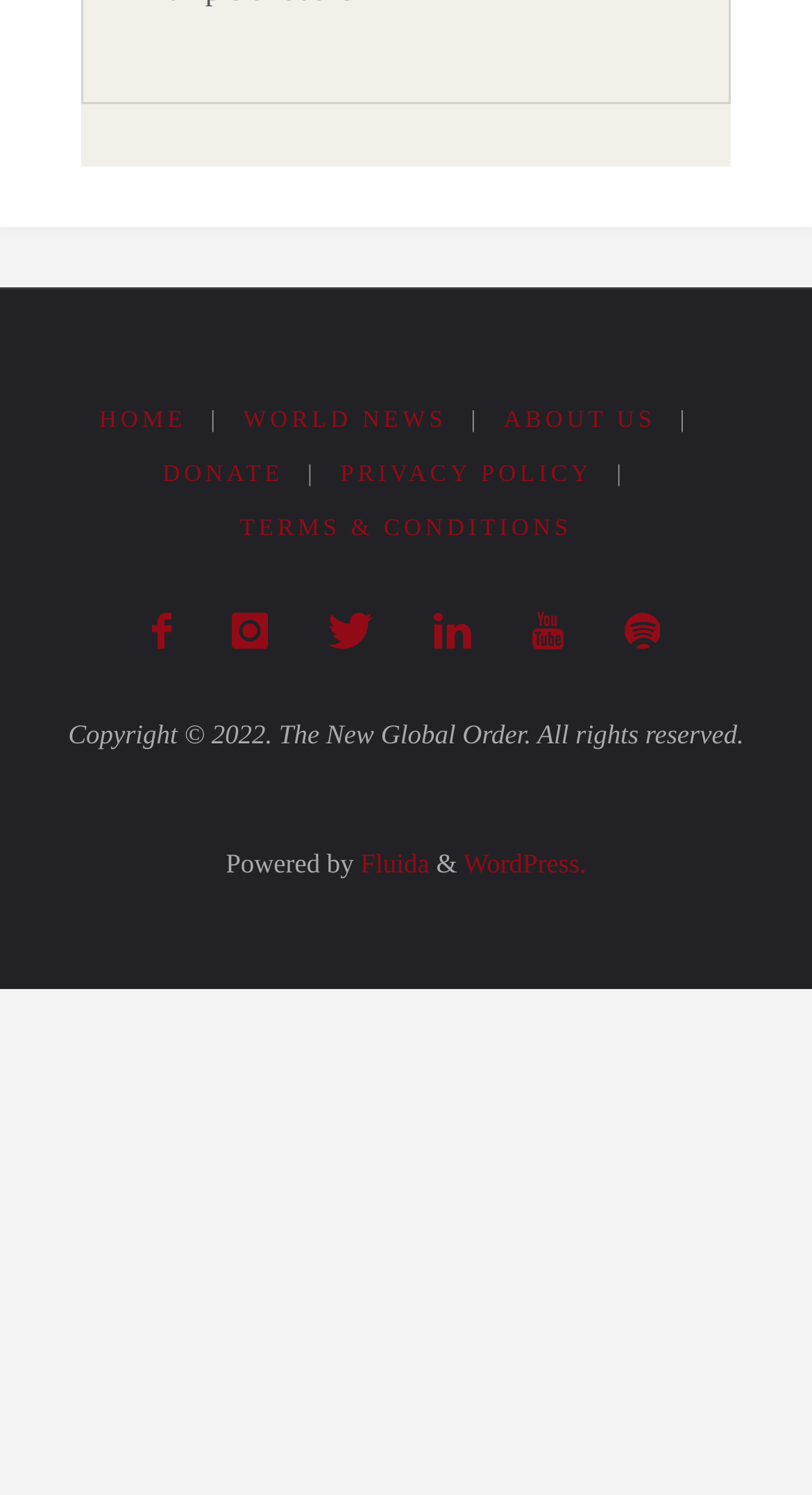What is the name of the website's copyright holder?
Based on the screenshot, provide a one-word or short-phrase response.

The New Global Order